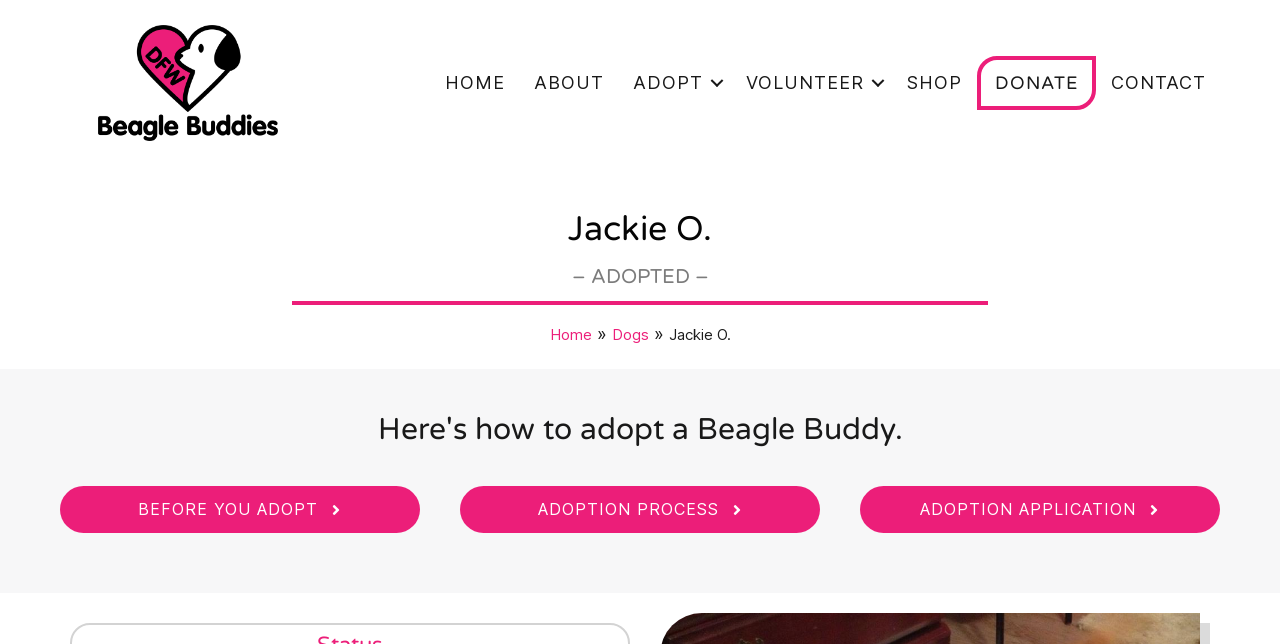Please identify the bounding box coordinates of the region to click in order to complete the task: "start adoption application". The coordinates must be four float numbers between 0 and 1, specified as [left, top, right, bottom].

[0.672, 0.755, 0.953, 0.827]